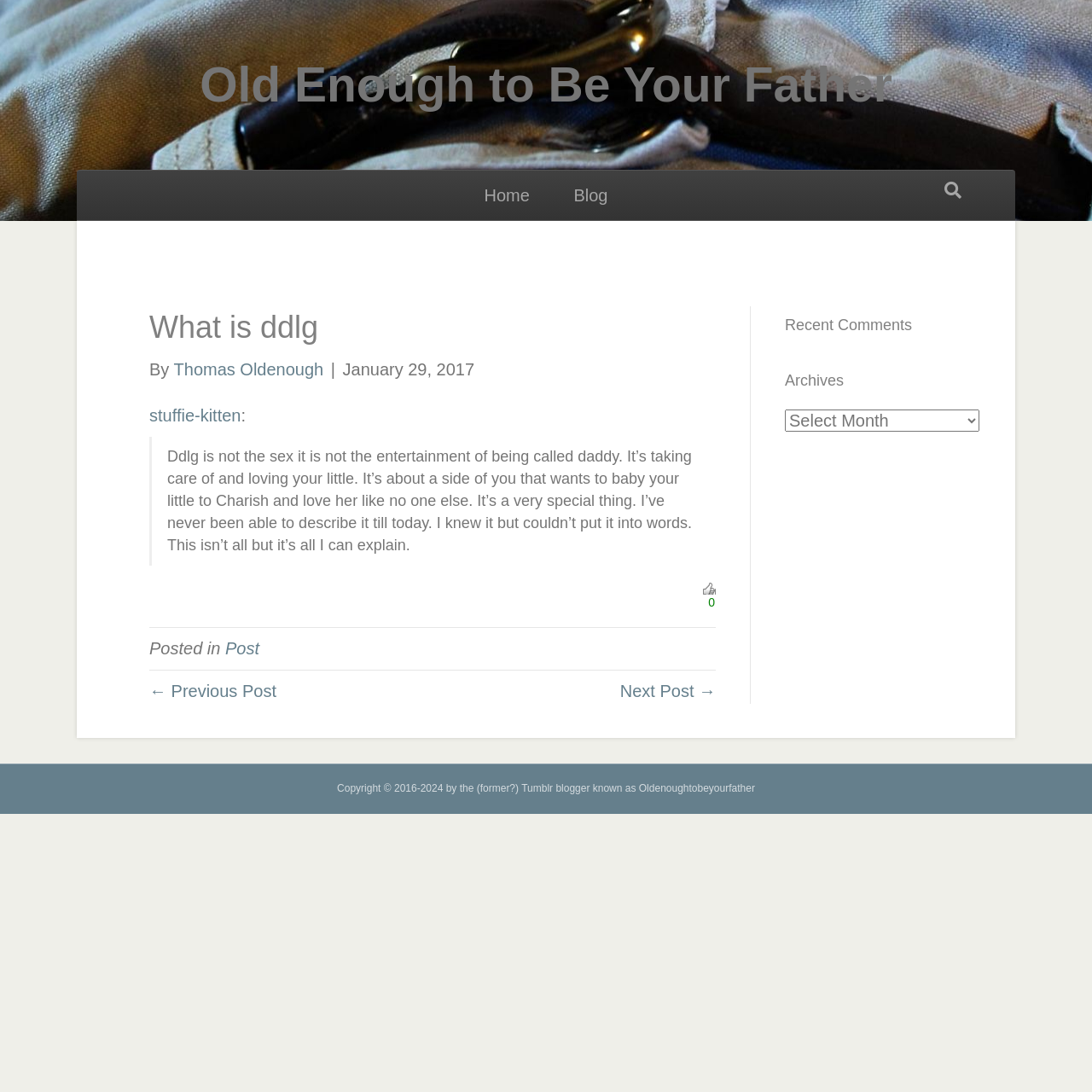Determine the primary headline of the webpage.

What is ddlg